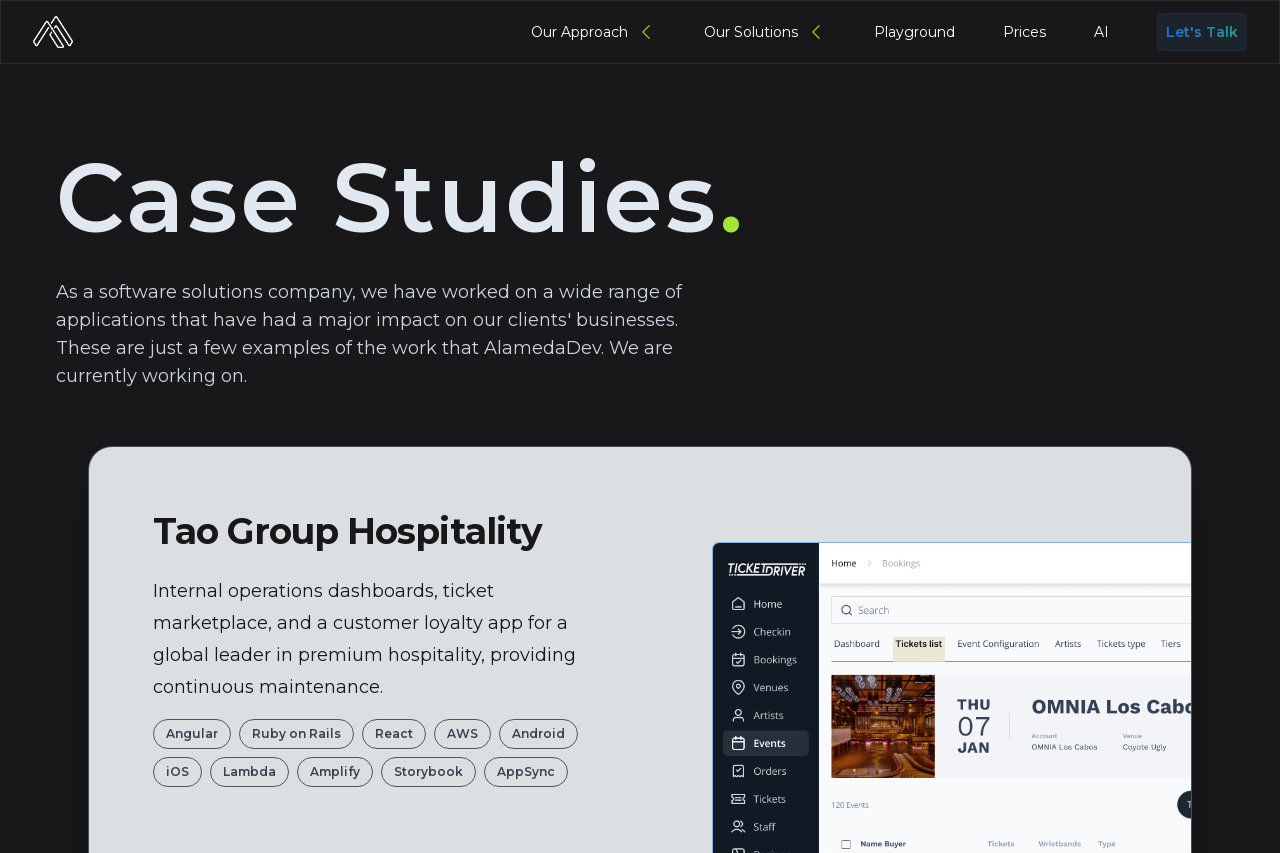Identify the bounding box of the HTML element described here: "Let's Talk". Provide the coordinates as four float numbers between 0 and 1: [left, top, right, bottom].

[0.904, 0.015, 0.974, 0.06]